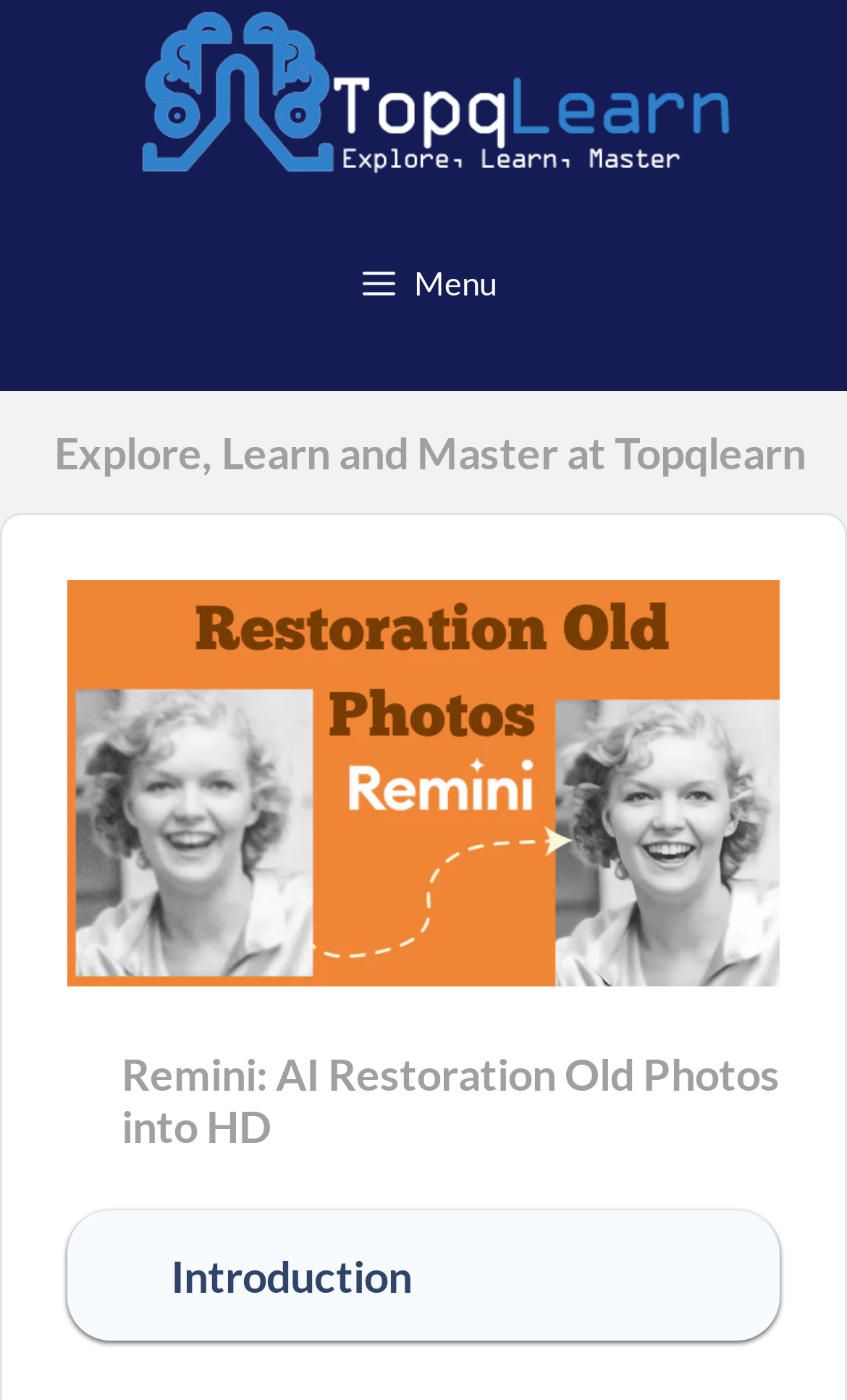Please predict the bounding box coordinates (top-left x, top-left y, bottom-right x, bottom-right y) for the UI element in the screenshot that fits the description: Menu

[0.363, 0.124, 0.637, 0.279]